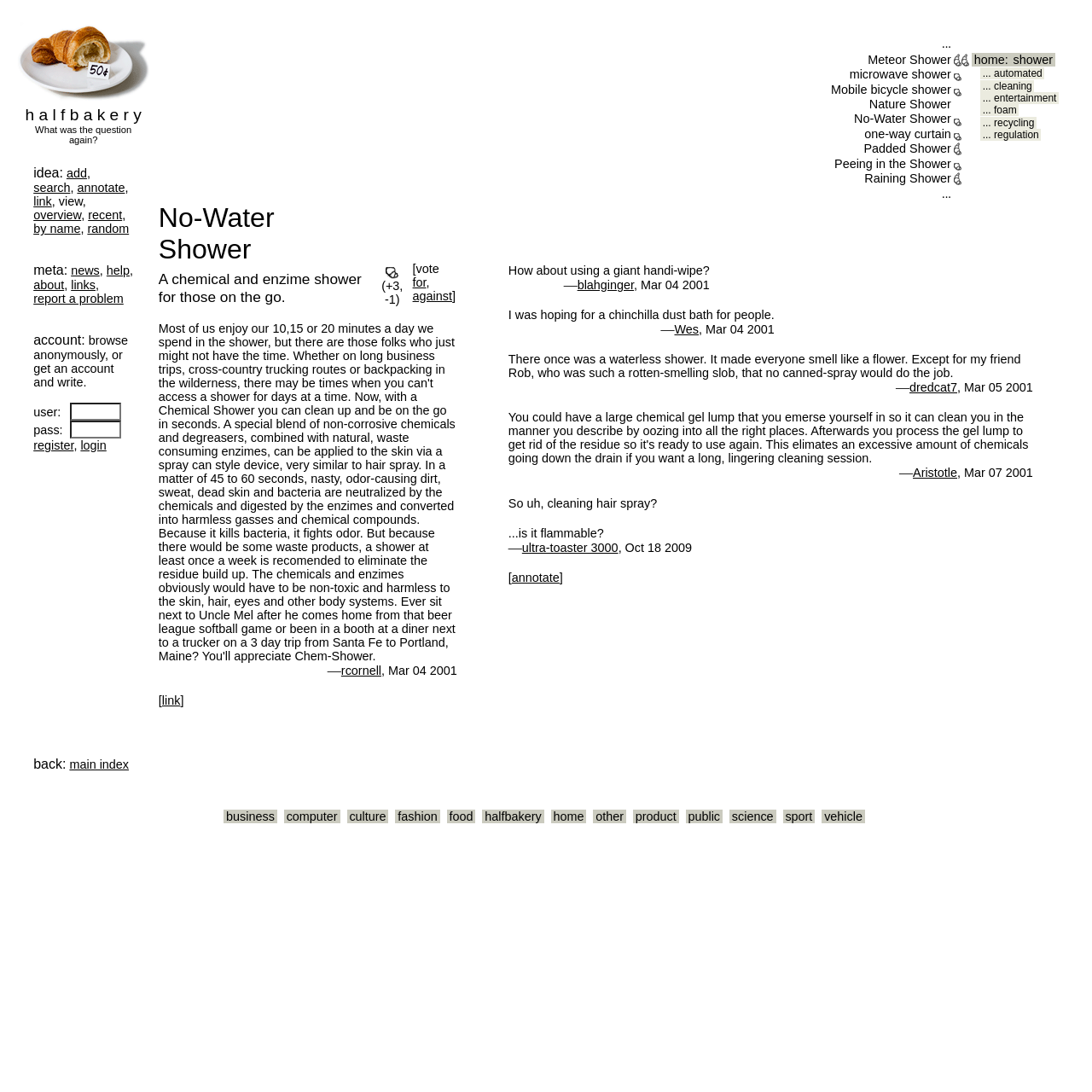Determine the bounding box coordinates for the UI element matching this description: "register".

[0.031, 0.402, 0.067, 0.414]